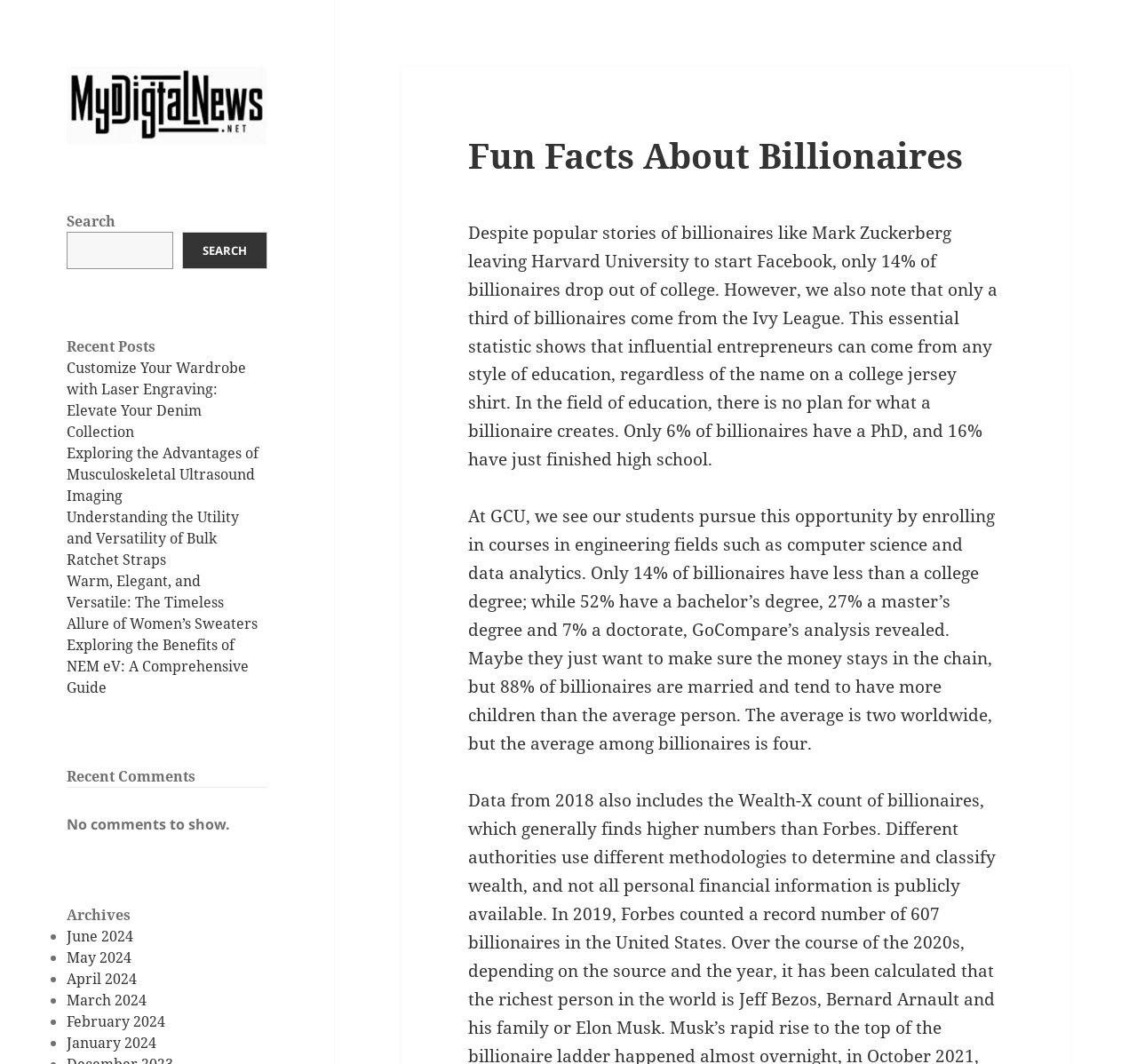Locate the bounding box coordinates of the element you need to click to accomplish the task described by this instruction: "Read the article about customizing your wardrobe with laser engraving".

[0.059, 0.337, 0.217, 0.415]